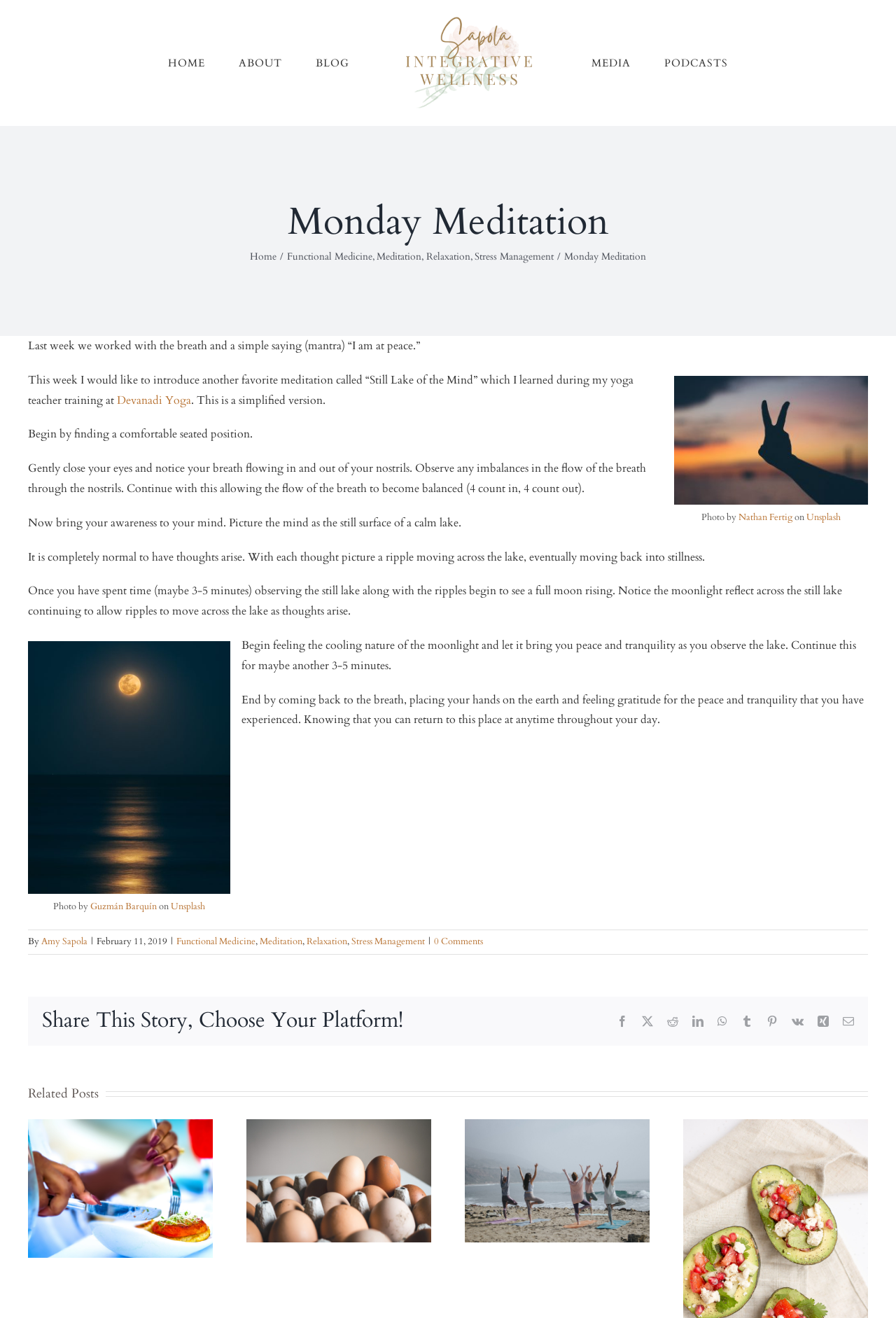Determine the bounding box coordinates of the section I need to click to execute the following instruction: "Read the 'Related Posts'". Provide the coordinates as four float numbers between 0 and 1, i.e., [left, top, right, bottom].

[0.031, 0.822, 0.11, 0.837]